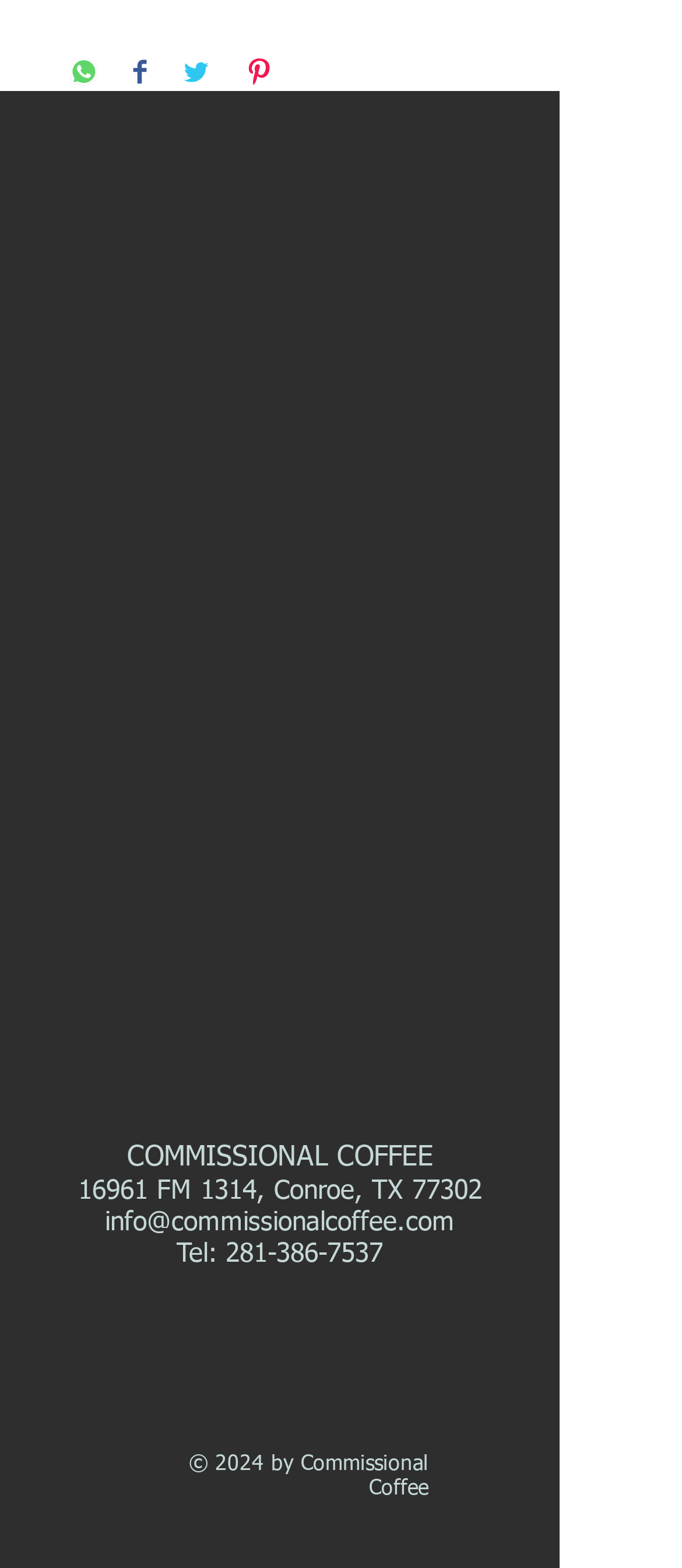Identify the bounding box coordinates of the section that should be clicked to achieve the task described: "Share on WhatsApp".

[0.103, 0.037, 0.144, 0.058]